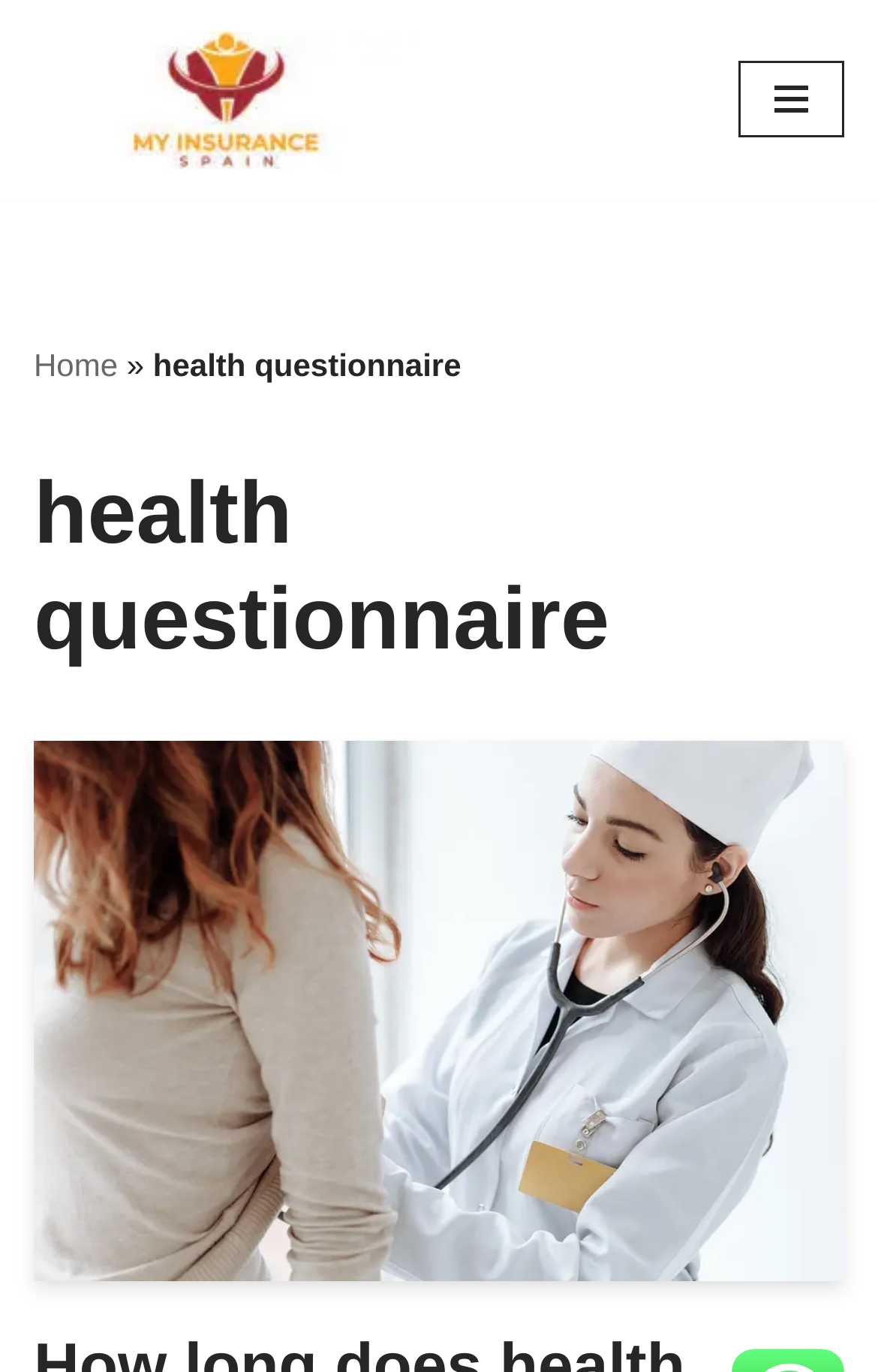How many links are in the navigation menu?
Based on the screenshot, provide your answer in one word or phrase.

1